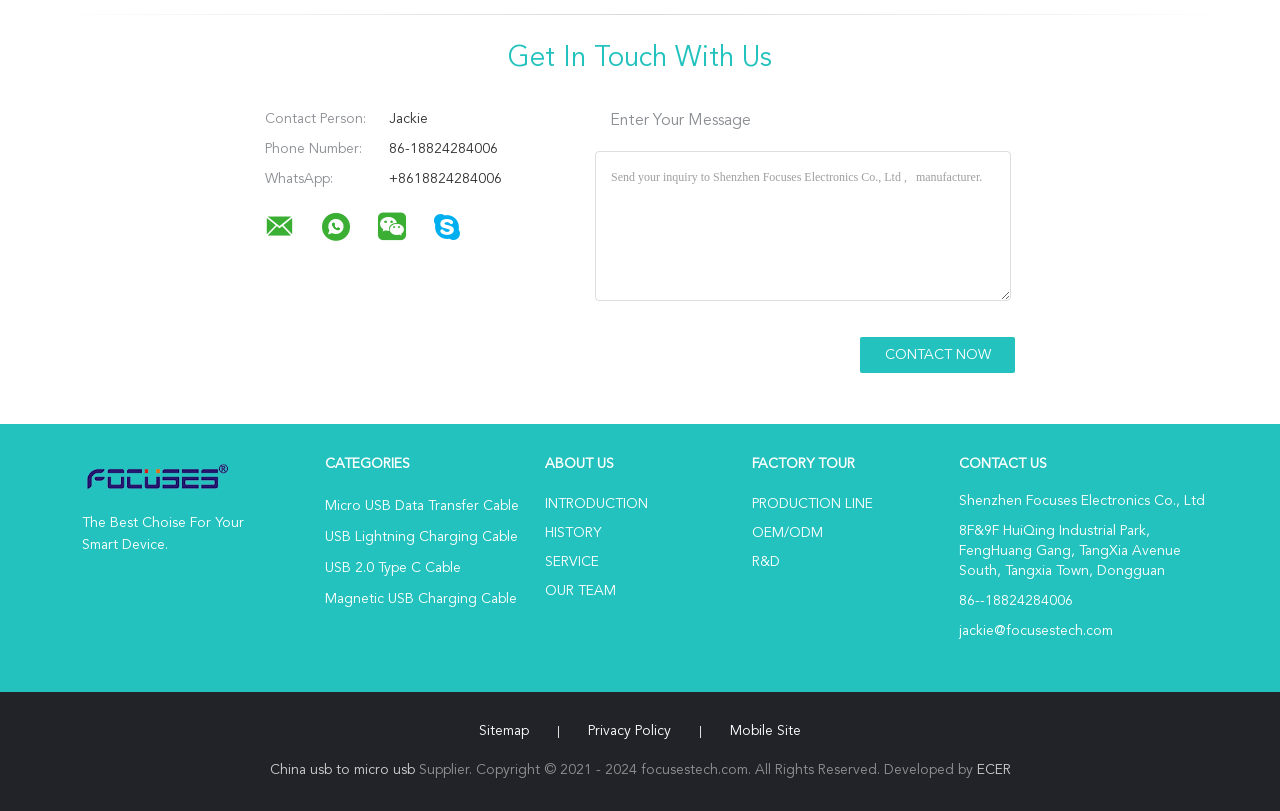Provide a single word or phrase answer to the question: 
What is the phone number of the contact person?

86-18824284006